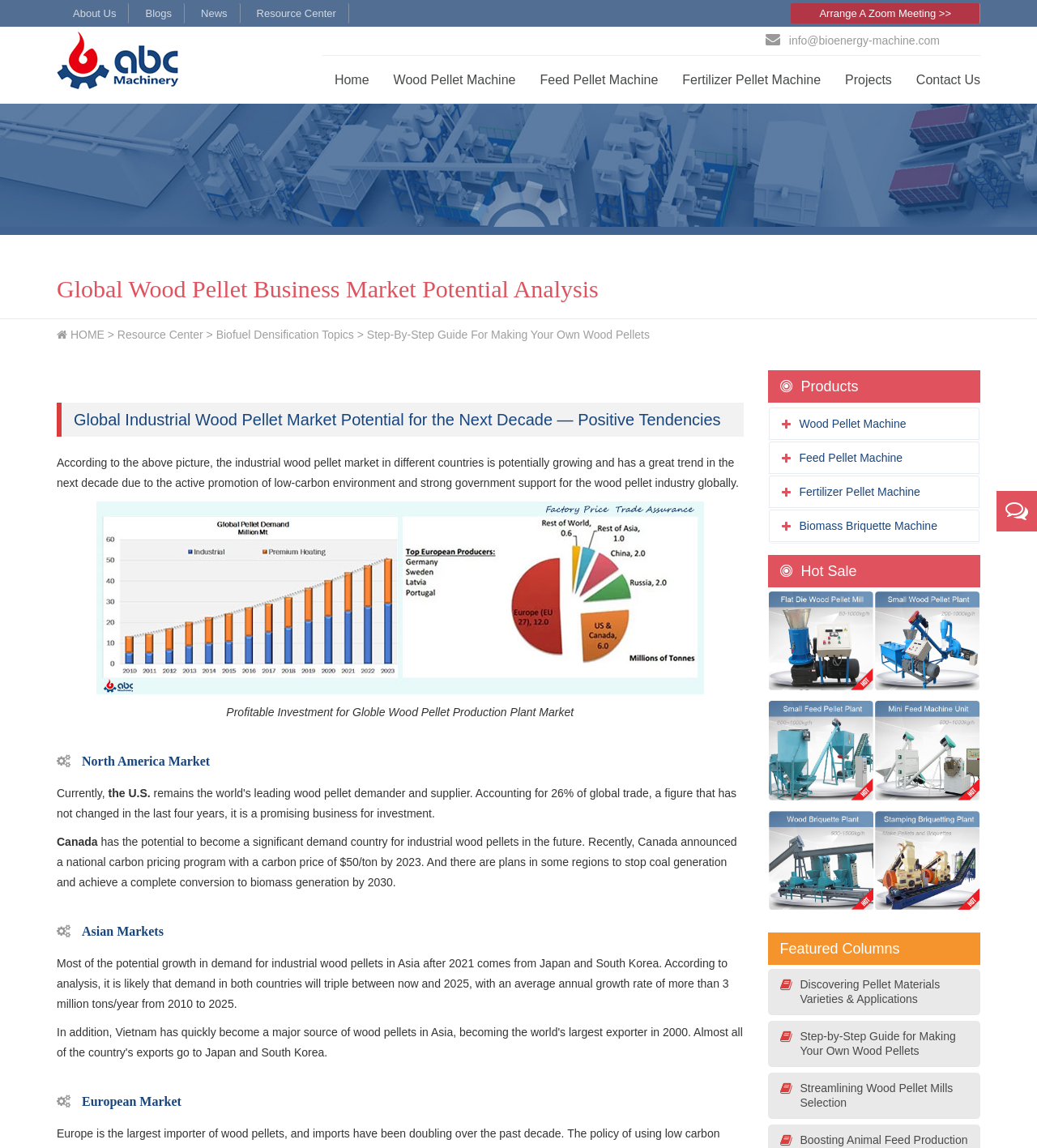Identify the bounding box coordinates of the part that should be clicked to carry out this instruction: "Explore the 'Wood Pellet Machine'".

[0.379, 0.049, 0.497, 0.091]